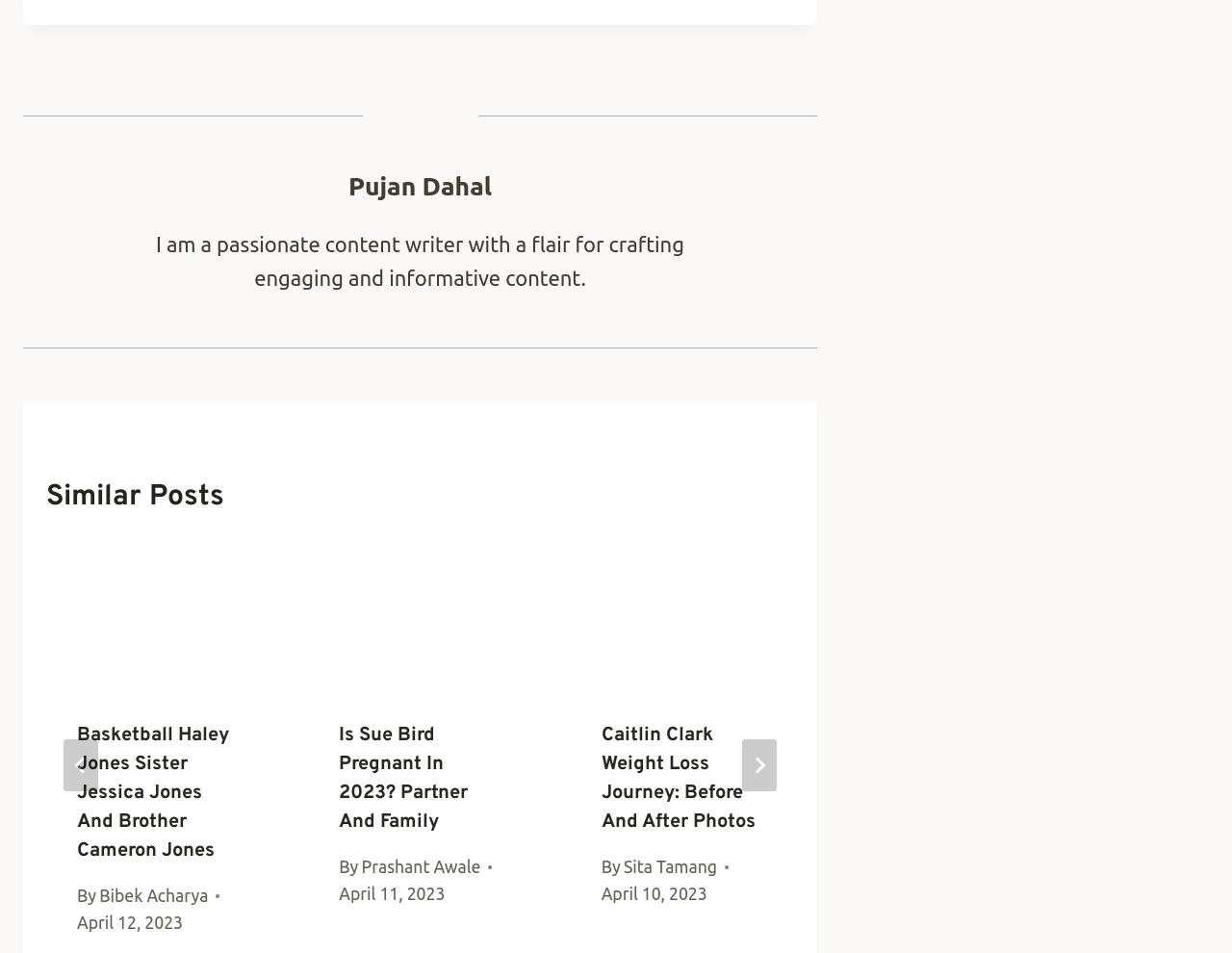Using the image as a reference, answer the following question in as much detail as possible:
What are the topics of the similar posts?

The similar posts section contains links to articles with titles such as 'Basketball Haley Jones Sister Jessica Jones And Brother Cameron Jones', 'Is Sue Bird Pregnant In 2023? Partner And Family', and 'Caitlin Clark Weight Loss Journey: Before And After Photos', which suggest that the topics of the similar posts are related to sports and celebrities.